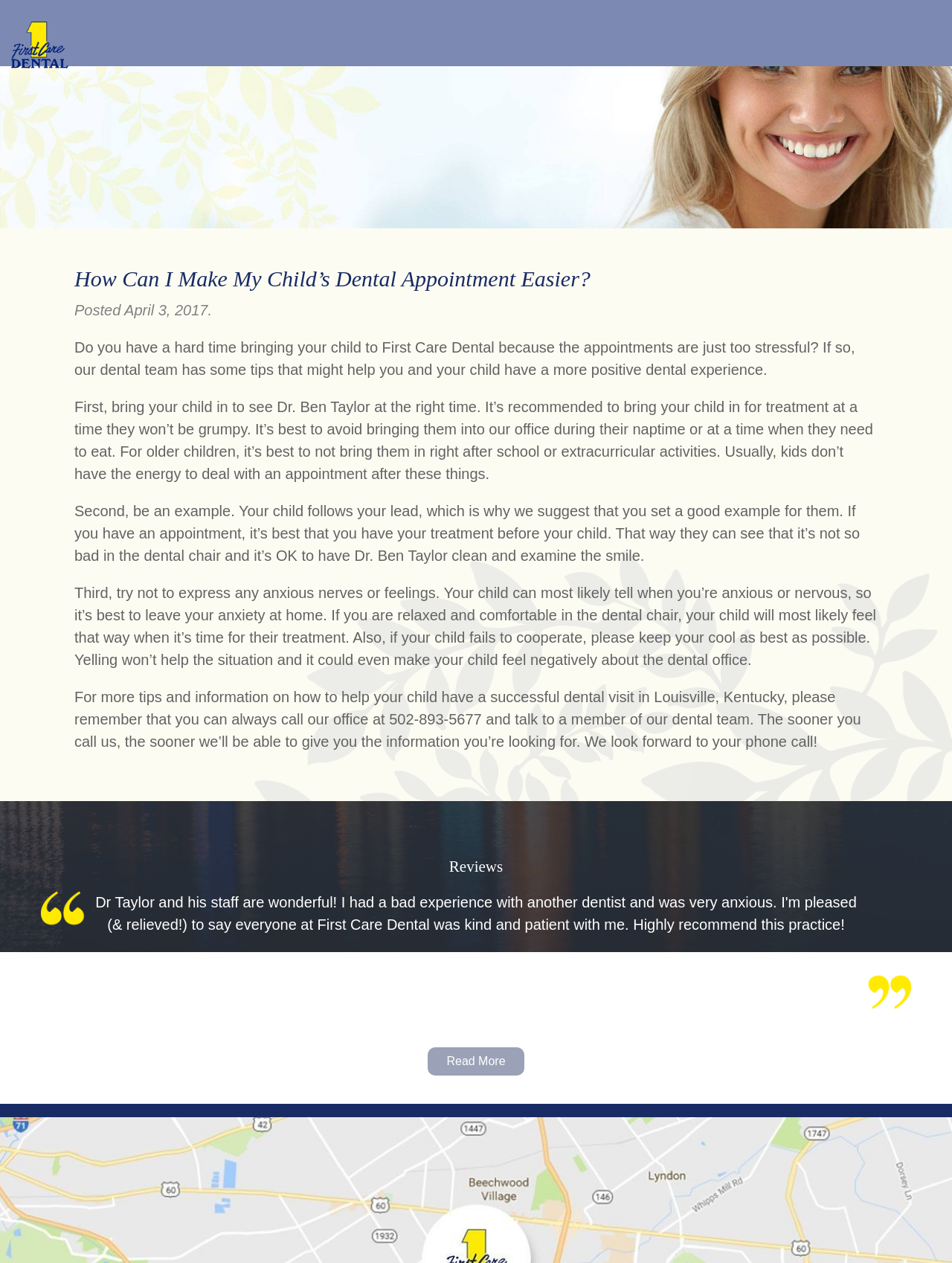Please answer the following query using a single word or phrase: 
What is the purpose of the article on this webpage?

To provide tips for a stress-free dental appointment